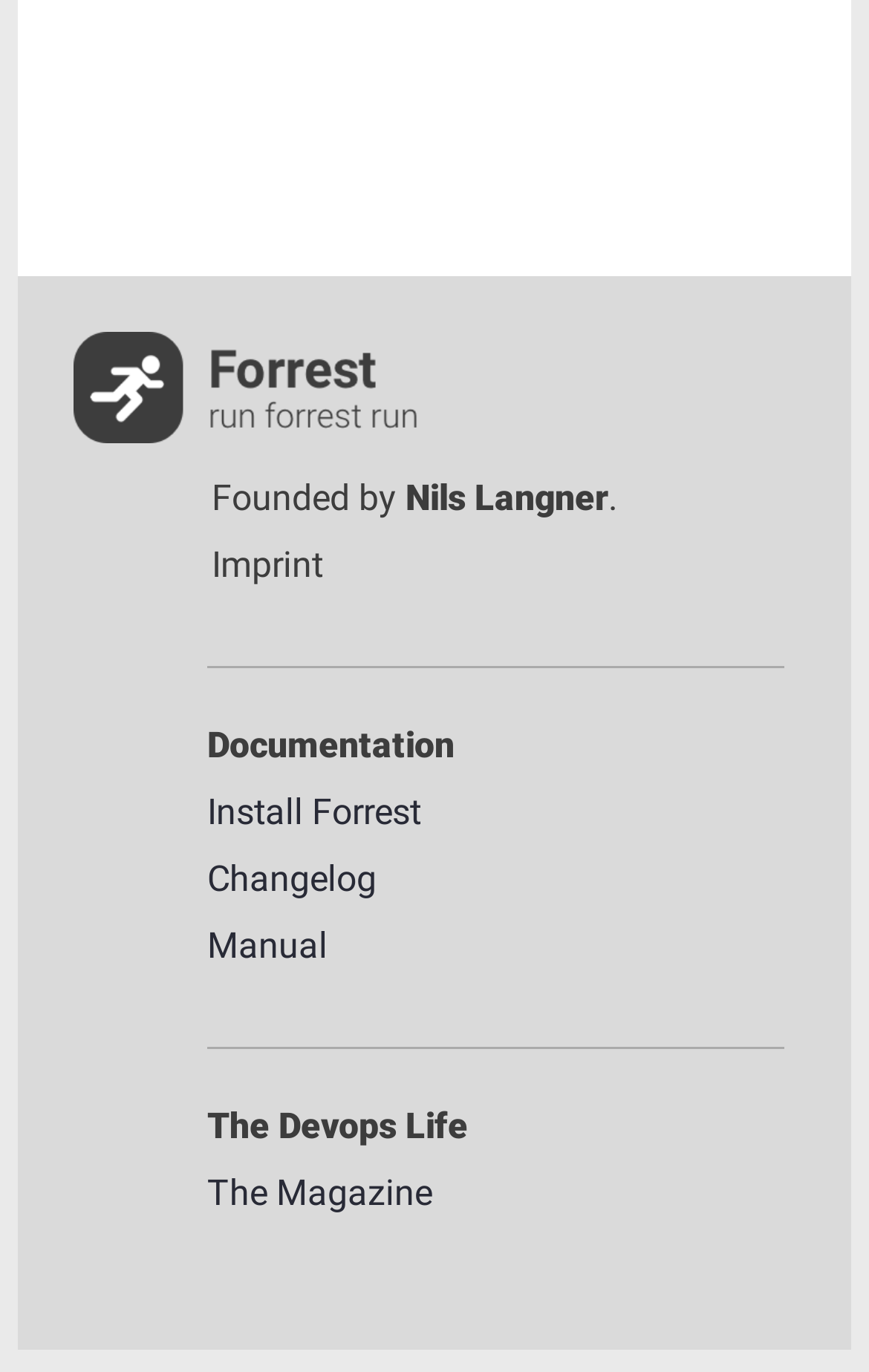What is the logo of Forrest?
Answer the question in a detailed and comprehensive manner.

The image with the description 'Forrest logo in black and white' is likely to be the logo of Forrest, as it is placed at the top of the page and has a prominent position.